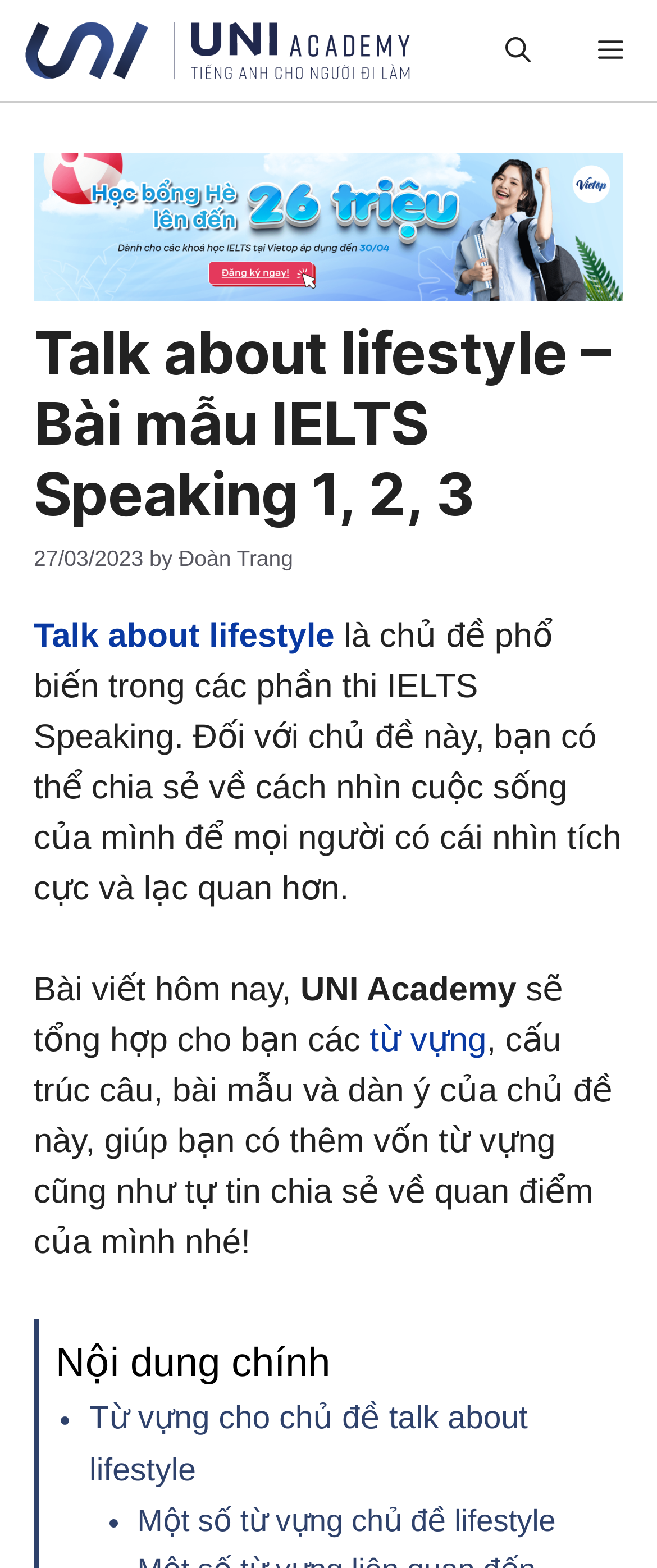Please specify the bounding box coordinates of the clickable section necessary to execute the following command: "Read the article about talk about lifestyle".

[0.051, 0.395, 0.509, 0.418]